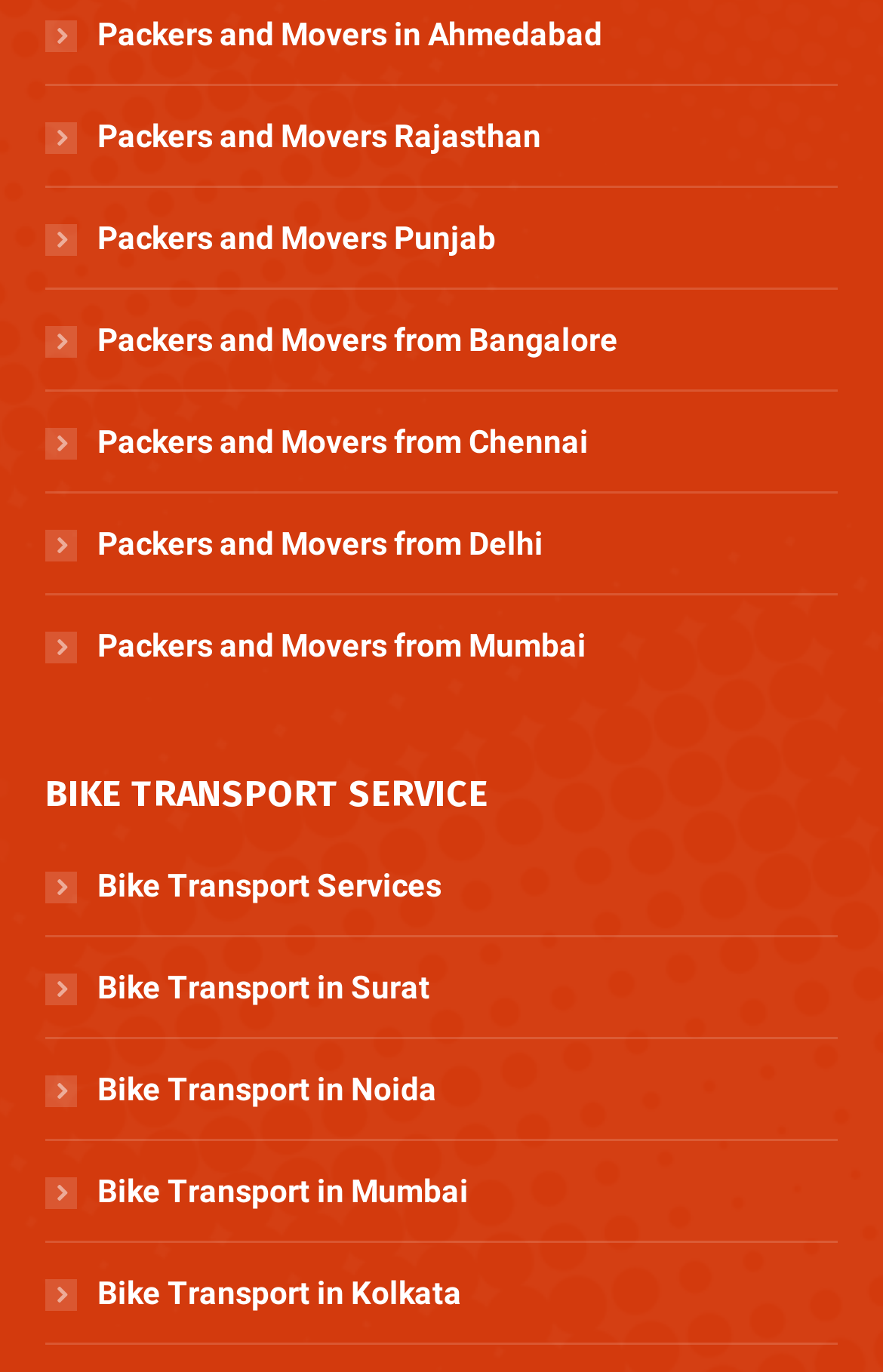Please answer the following question using a single word or phrase: 
What is the vertical position of the 'BIKE TRANSPORT SERVICE' element?

Middle